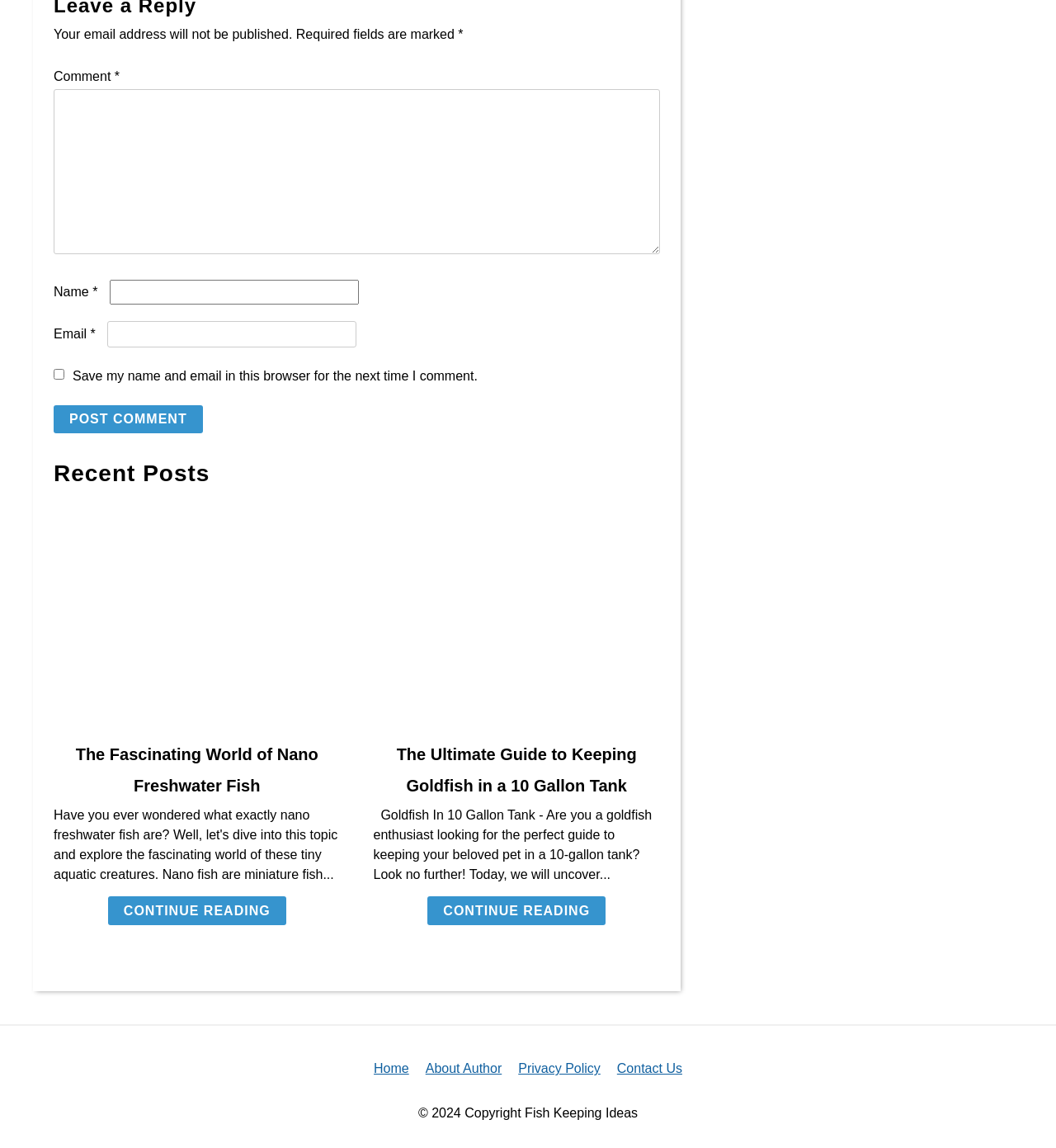Identify the bounding box coordinates of the clickable region necessary to fulfill the following instruction: "Enter a comment". The bounding box coordinates should be four float numbers between 0 and 1, i.e., [left, top, right, bottom].

[0.051, 0.078, 0.625, 0.222]